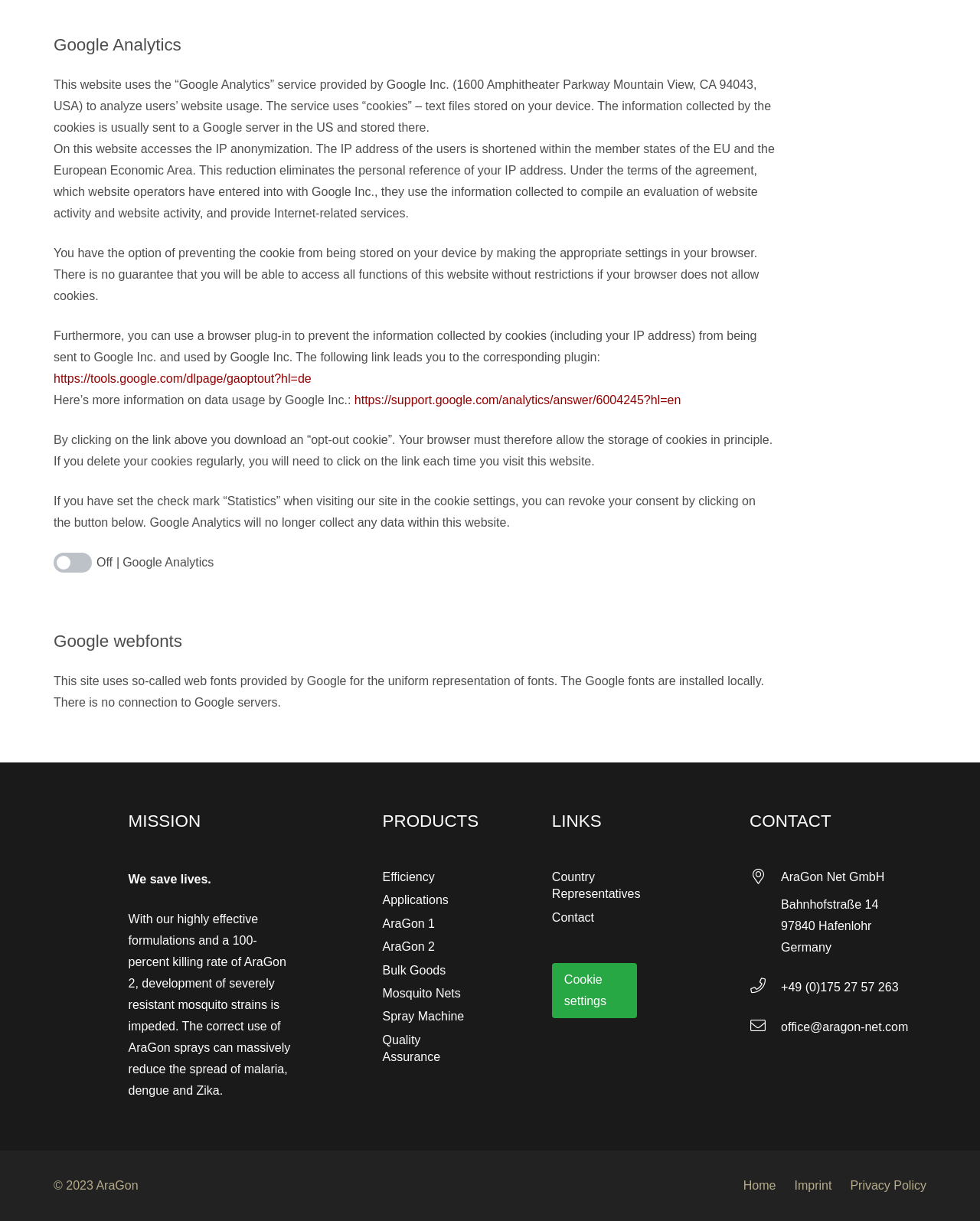Answer the question below using just one word or a short phrase: 
What is the address of AraGon Net GmbH?

Bahnhofstraße 14, 97840 Hafenlohr, Germany